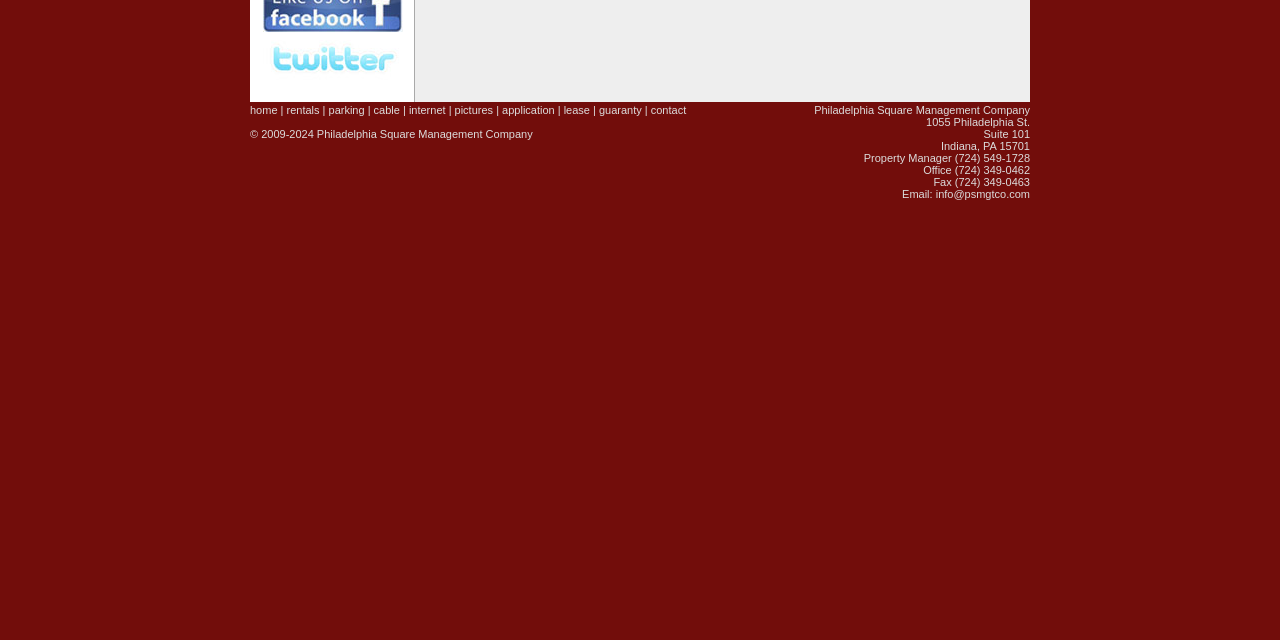Given the element description: "application", predict the bounding box coordinates of this UI element. The coordinates must be four float numbers between 0 and 1, given as [left, top, right, bottom].

[0.392, 0.162, 0.433, 0.181]